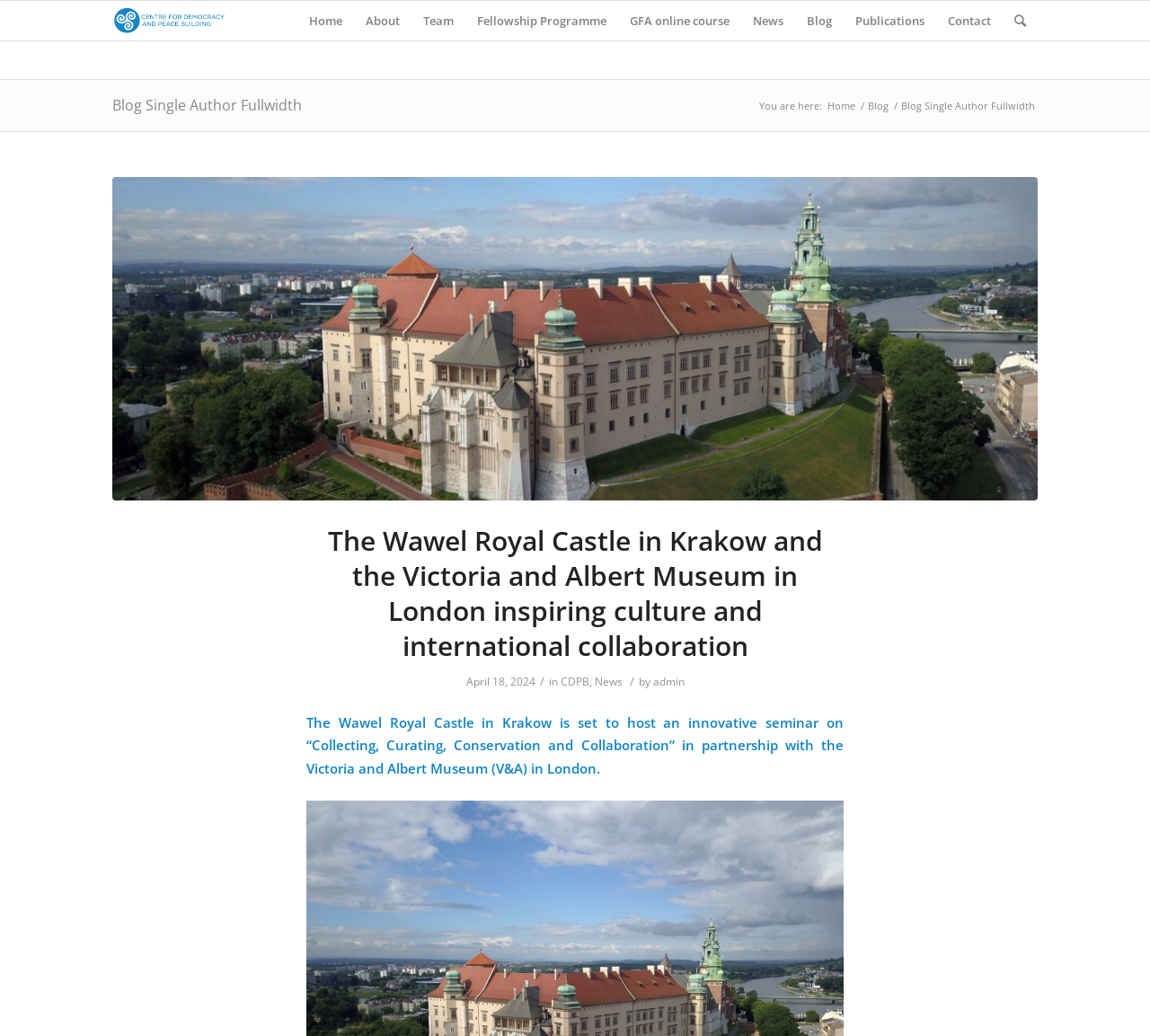Provide a single word or phrase to answer the given question: 
What is the category of the blog post?

News